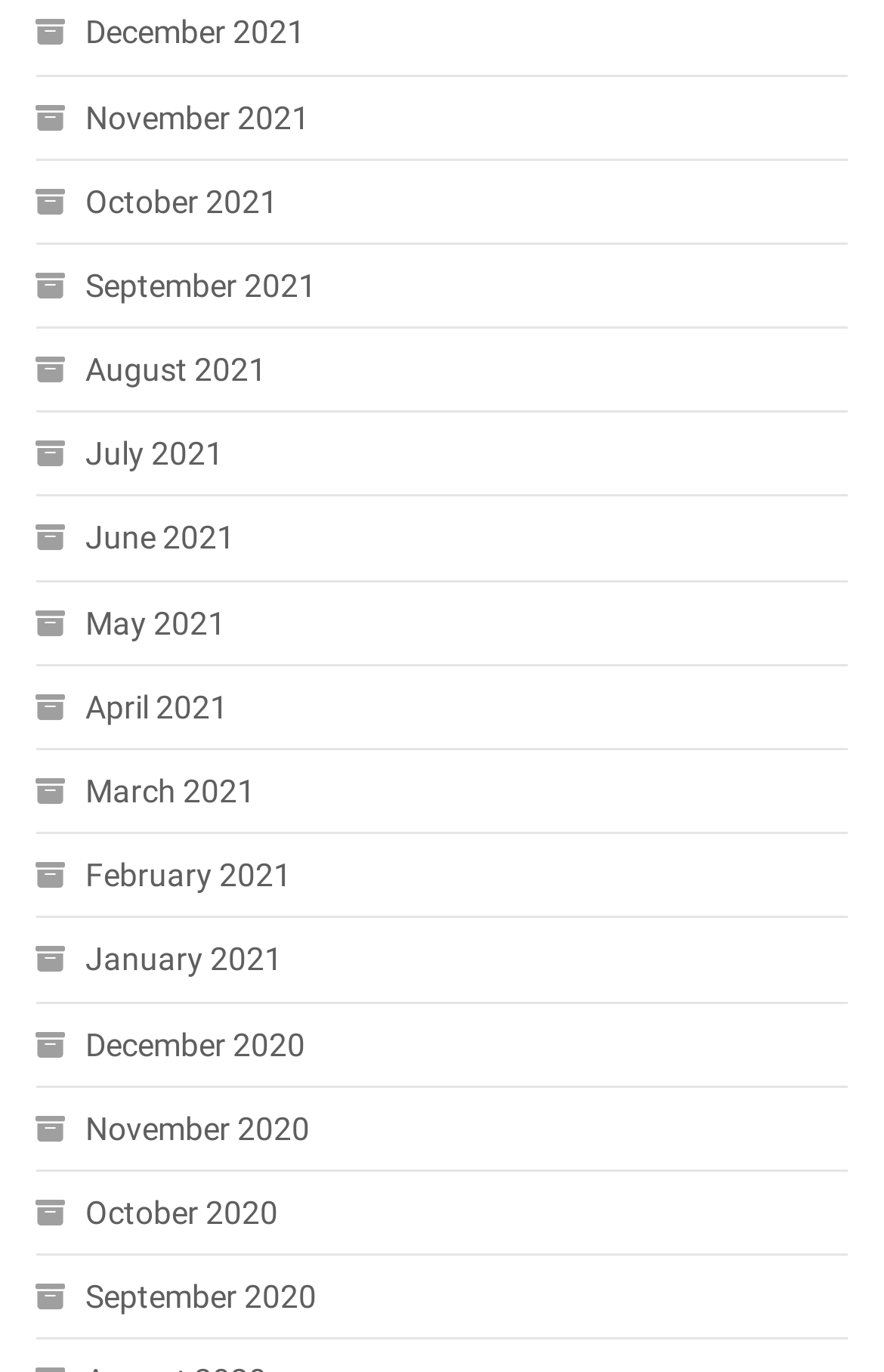Please find the bounding box coordinates of the element's region to be clicked to carry out this instruction: "View January 2021".

[0.04, 0.678, 0.319, 0.721]